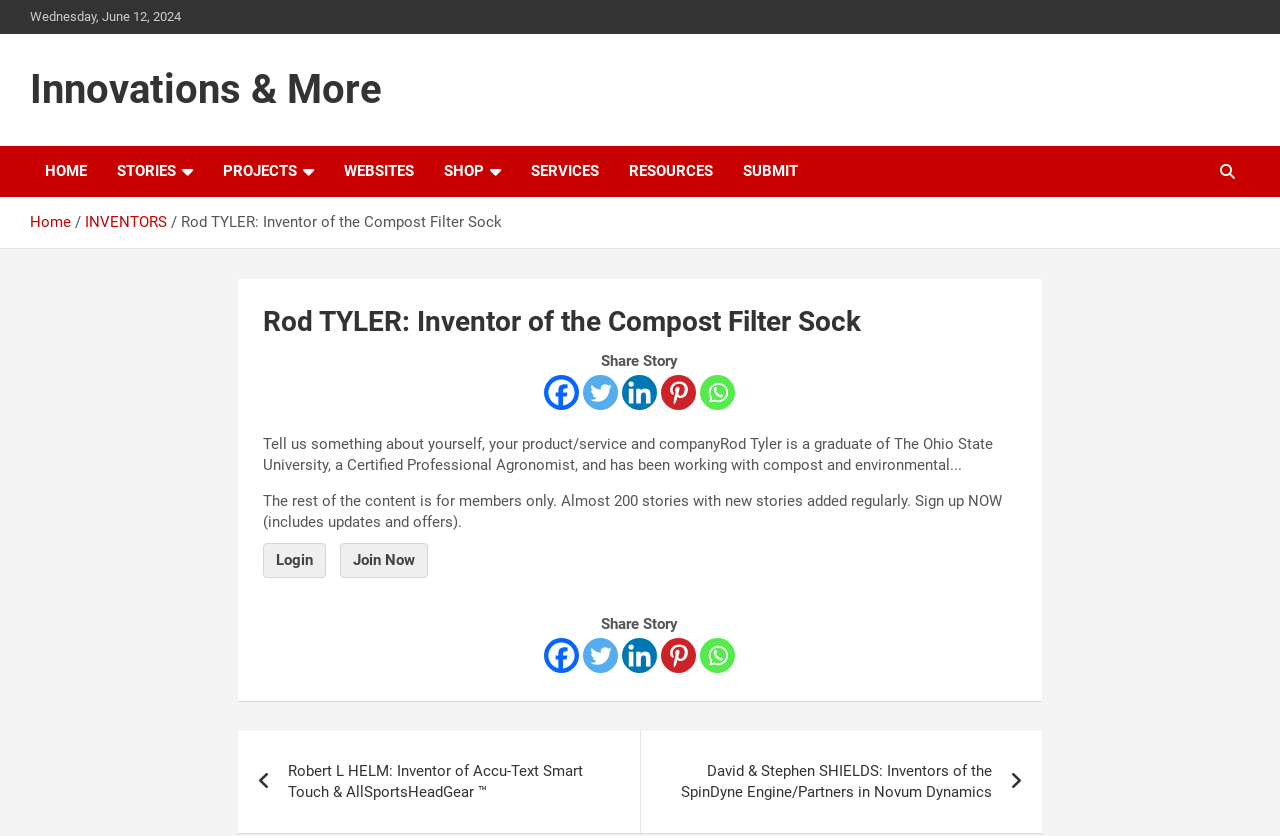Refer to the screenshot and give an in-depth answer to this question: How many social media links are available to share a story?

I found the social media links by looking at the links with icons and text 'Facebook', 'Twitter', 'Linkedin', 'Pinterest', and 'Whatsapp' which are grouped together under the 'Share Story' text.